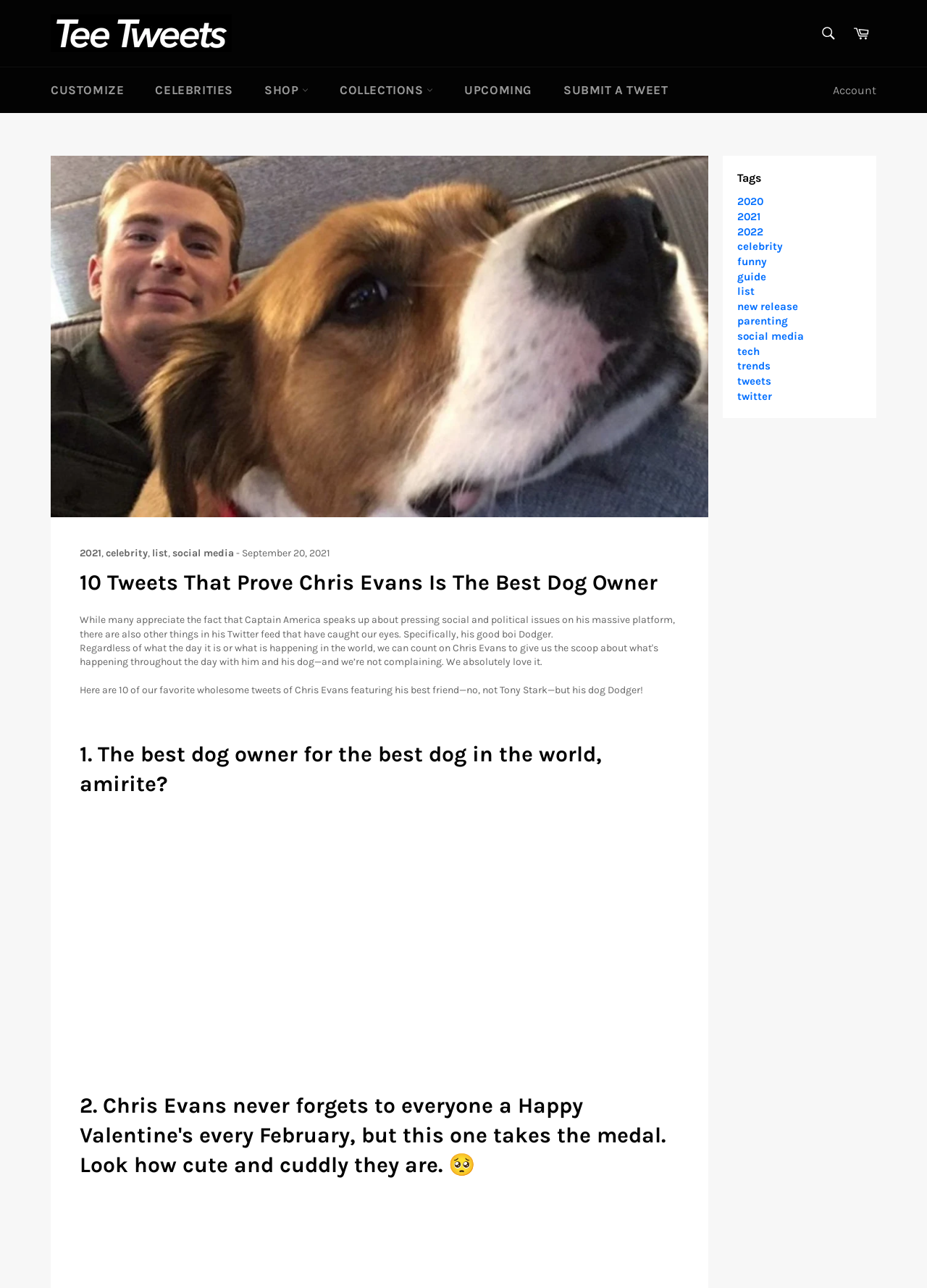Locate the bounding box coordinates of the element that should be clicked to execute the following instruction: "Customize".

[0.039, 0.052, 0.15, 0.088]